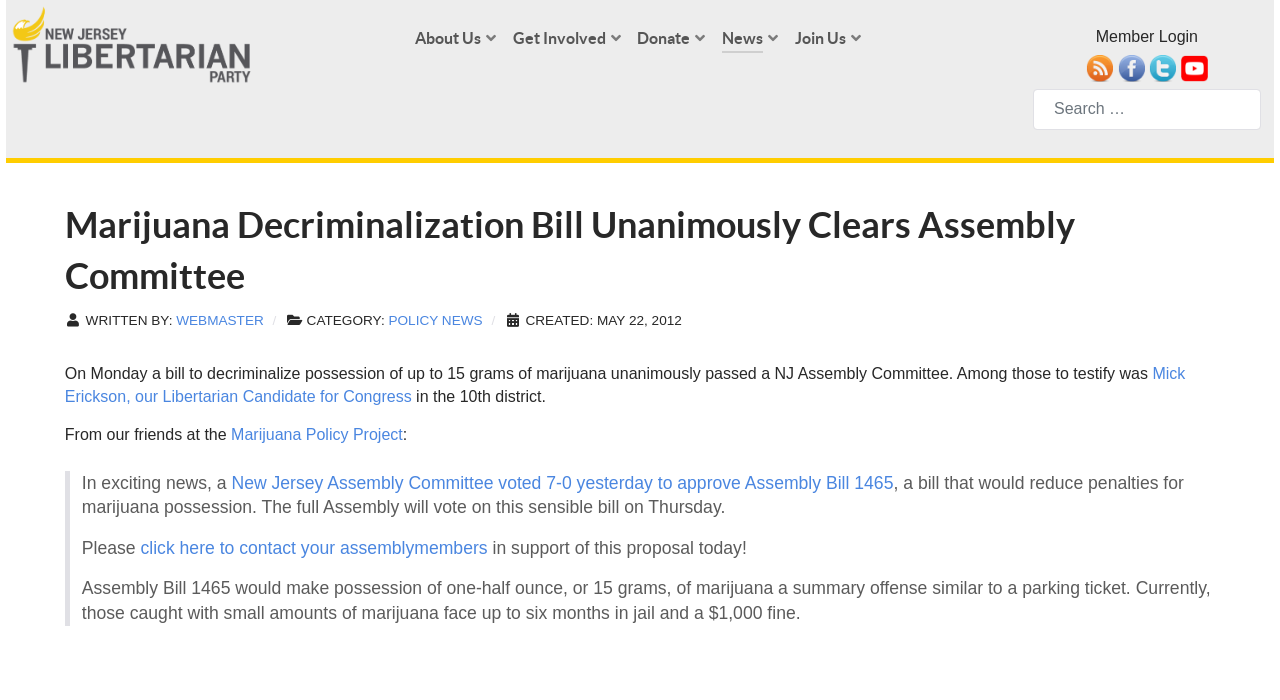Give a short answer to this question using one word or a phrase:
What is the party's principle?

Libertarian